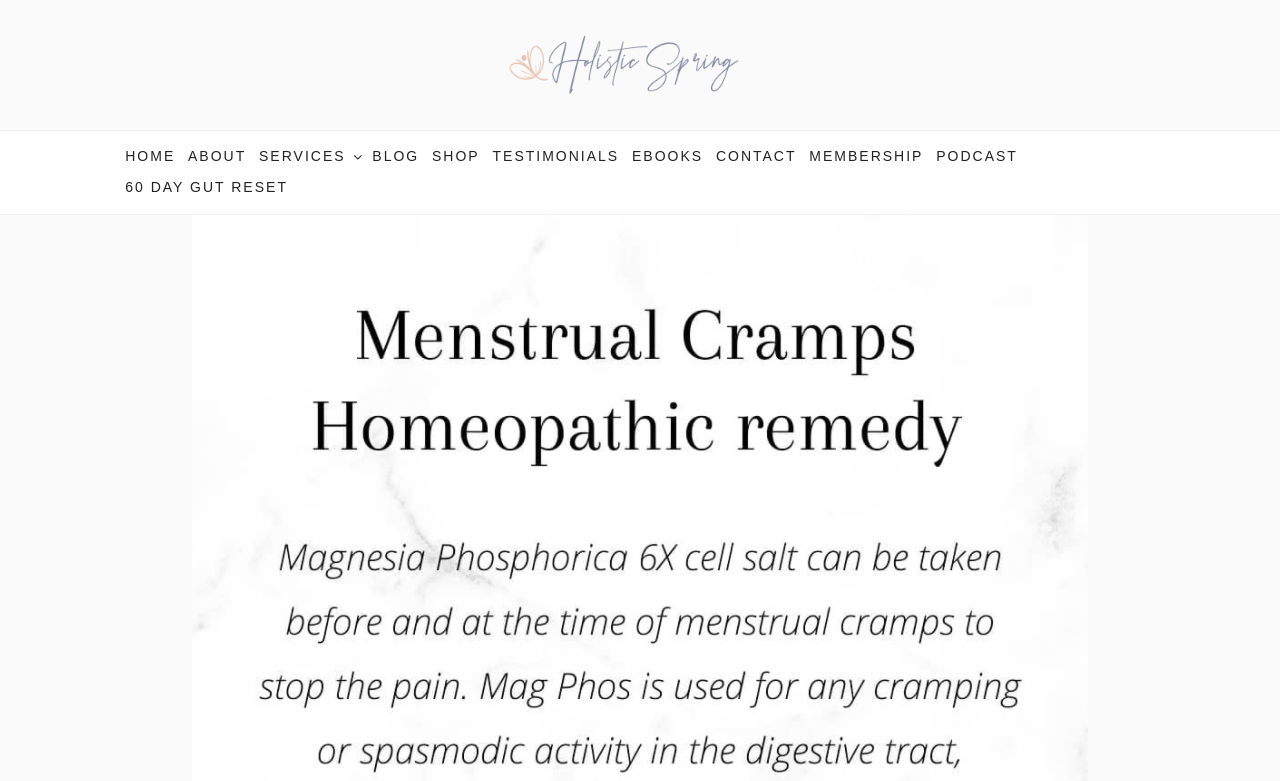Can you specify the bounding box coordinates of the area that needs to be clicked to fulfill the following instruction: "go to home page"?

[0.094, 0.181, 0.141, 0.221]